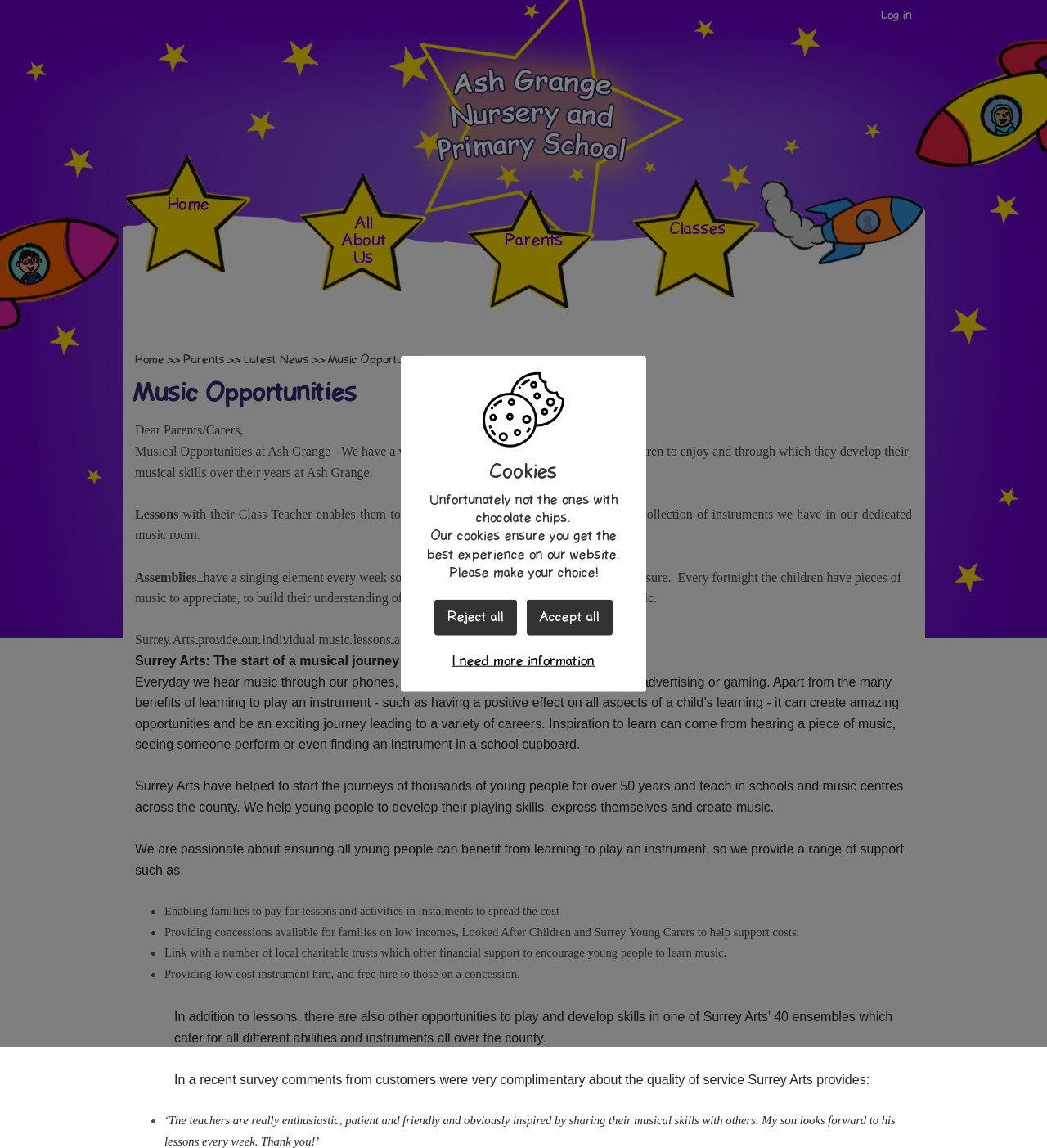Please determine the bounding box coordinates of the element's region to click in order to carry out the following instruction: "Click on the 'Log in' link". The coordinates should be four float numbers between 0 and 1, i.e., [left, top, right, bottom].

[0.838, 0.003, 0.875, 0.025]